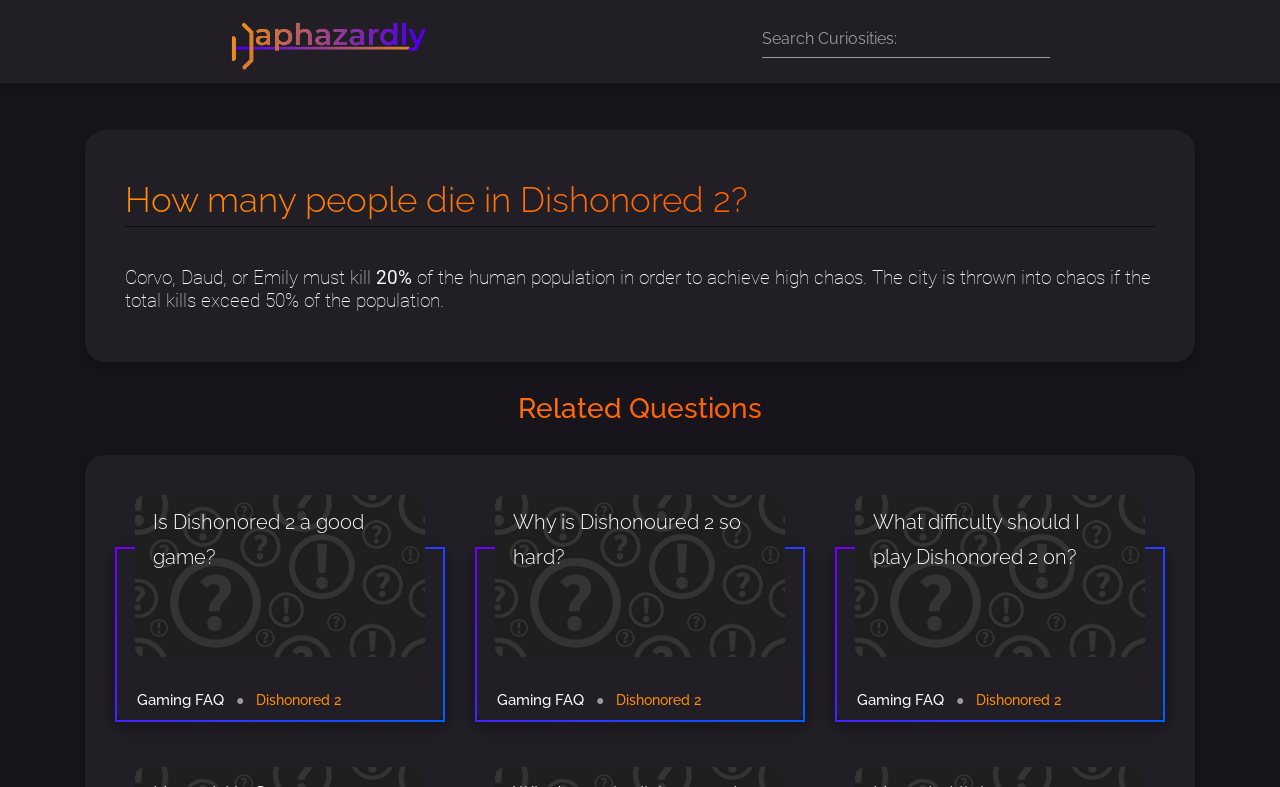Locate the bounding box of the UI element described by: "Videos" in the given webpage screenshot.

None